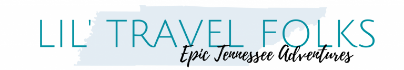Answer succinctly with a single word or phrase:
What is the color of the stylized typography?

Vibrant teal